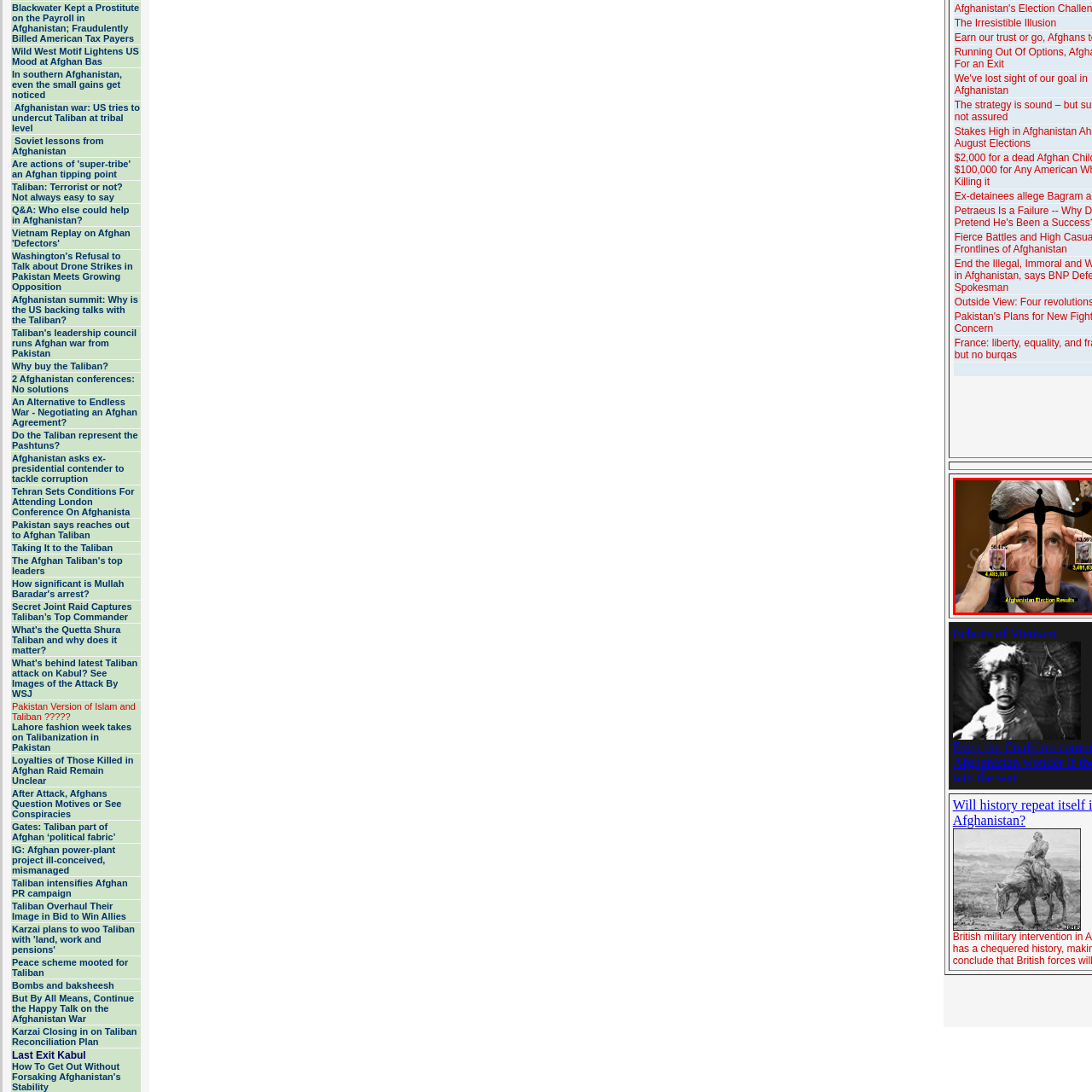Articulate a detailed description of the image inside the red frame.

In this striking image, former U.S. Secretary of State John Kerry is depicted with a worried expression, symbolizing the weight of decision-making during the disputed Afghan election results. The central scale represents the results, balancing two names and their respective vote counts: Abdullah Abdullah with 4,835,188 votes on one side, and Ashraf Ghani with 3,491,439 votes on the other. Above Kerry's head, an illustration of an uncertain thought bubble suggests his contemplation of the tense political landscape in Afghanistan. The bottom of the image explicitly states "Afghanistan Election Results," emphasizing the significance of the electoral outcome. This visual captures the complex interplay of politics and international relations amid a pivotal moment in Afghanistan's democratic process.